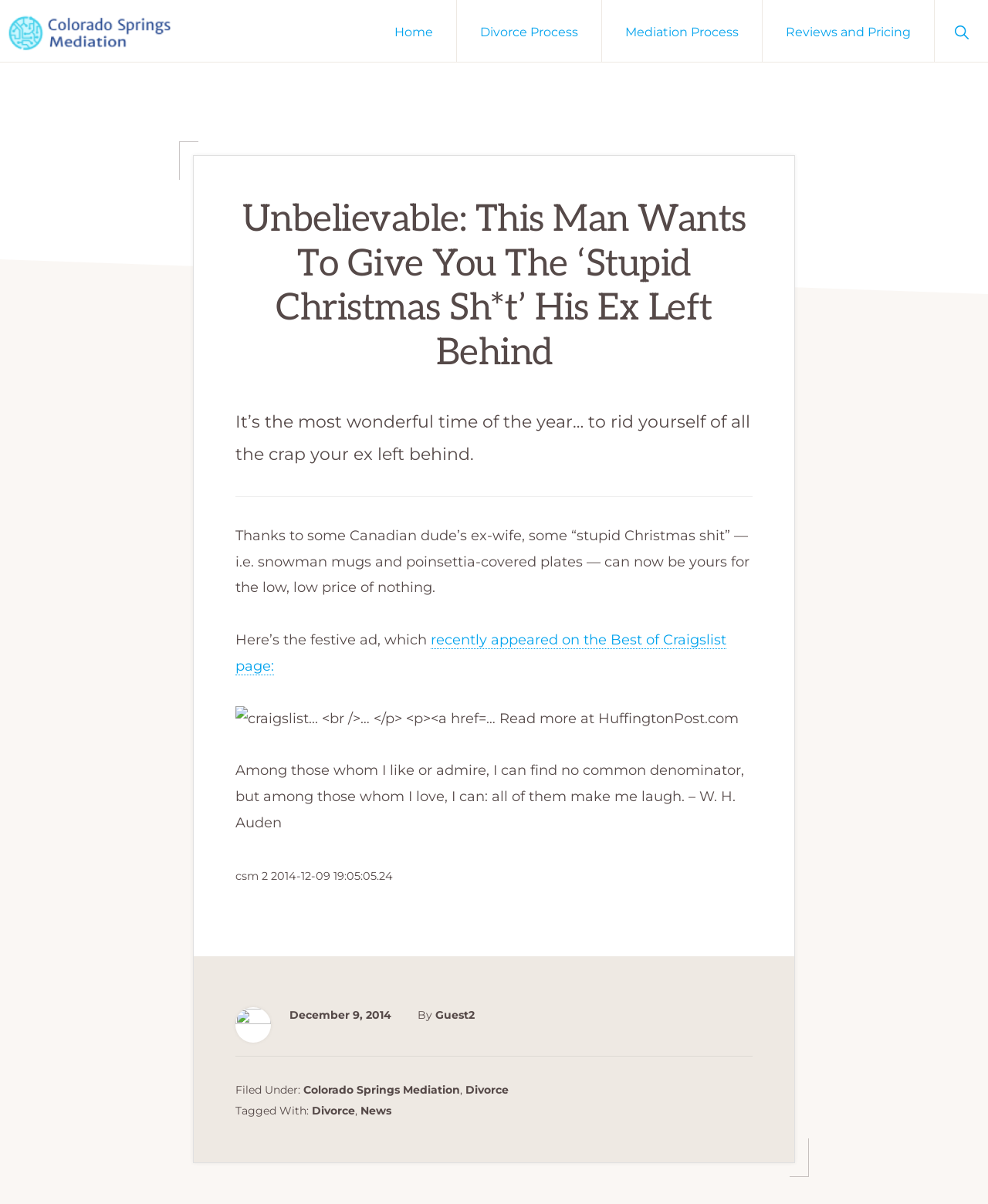Please determine the bounding box coordinates of the section I need to click to accomplish this instruction: "Click the 'Show Search' button".

[0.946, 0.0, 1.0, 0.051]